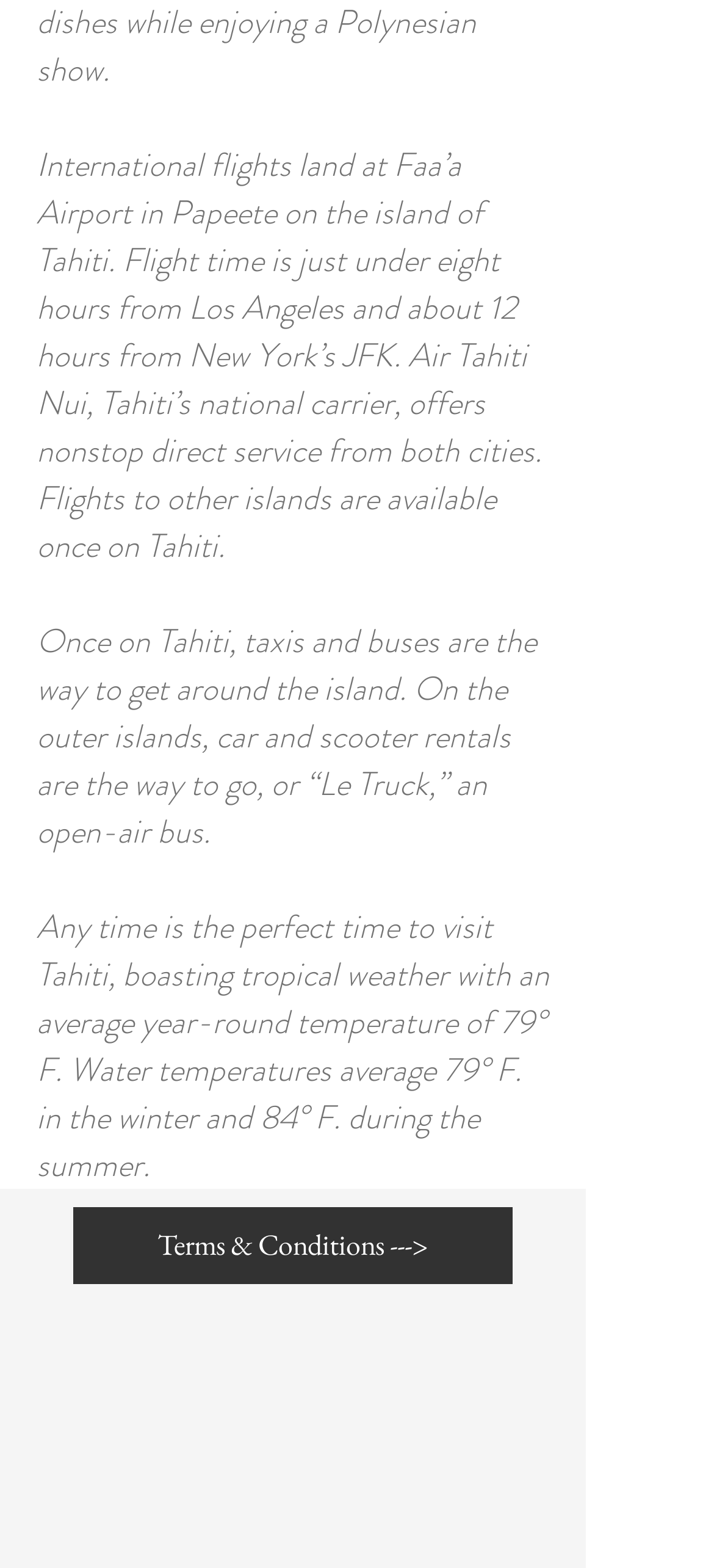Using the provided element description, identify the bounding box coordinates as (top-left x, top-left y, bottom-right x, bottom-right y). Ensure all values are between 0 and 1. Description: Terms & Conditions --->

[0.103, 0.77, 0.718, 0.819]